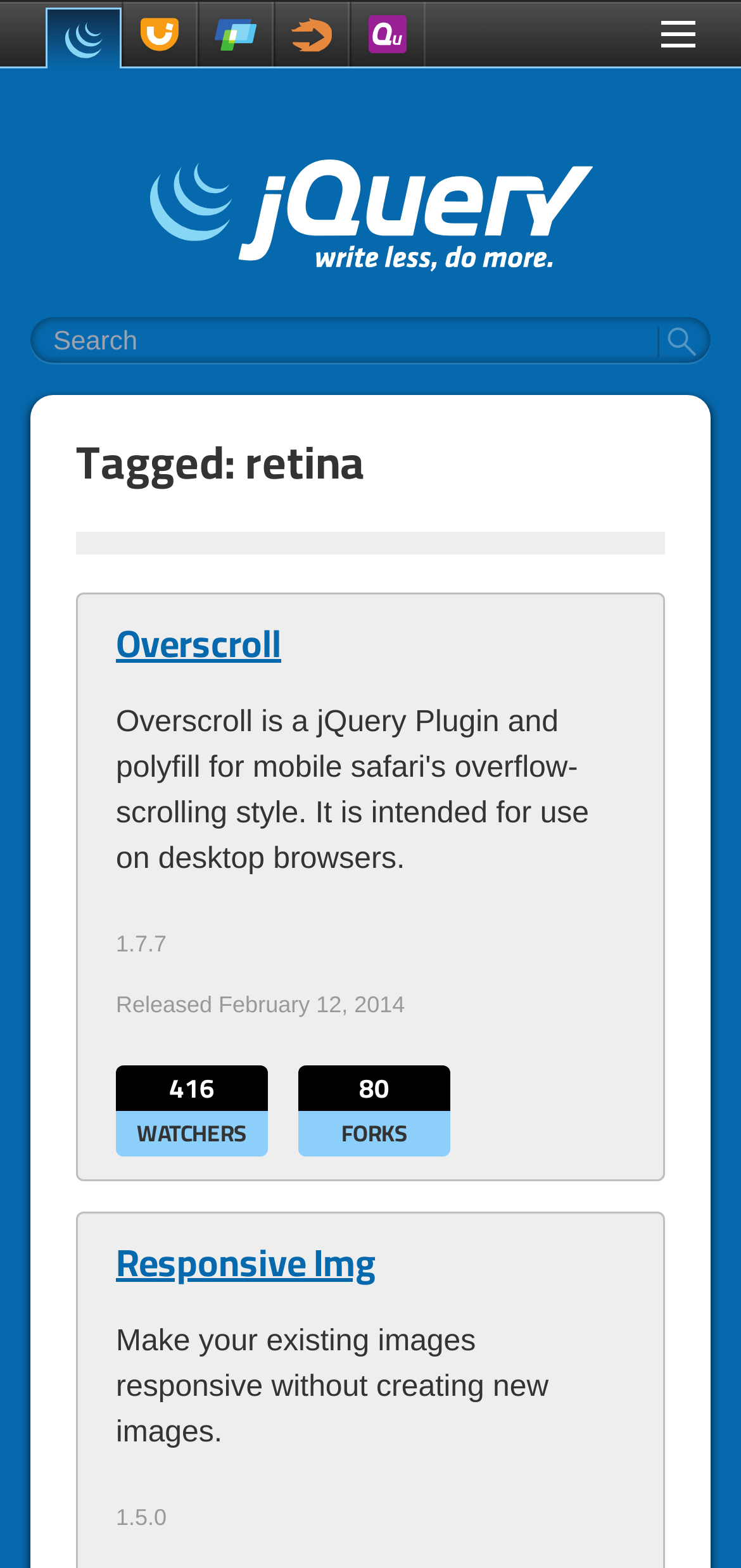Please specify the bounding box coordinates of the clickable section necessary to execute the following command: "Search this site".

[0.041, 0.203, 0.959, 0.233]